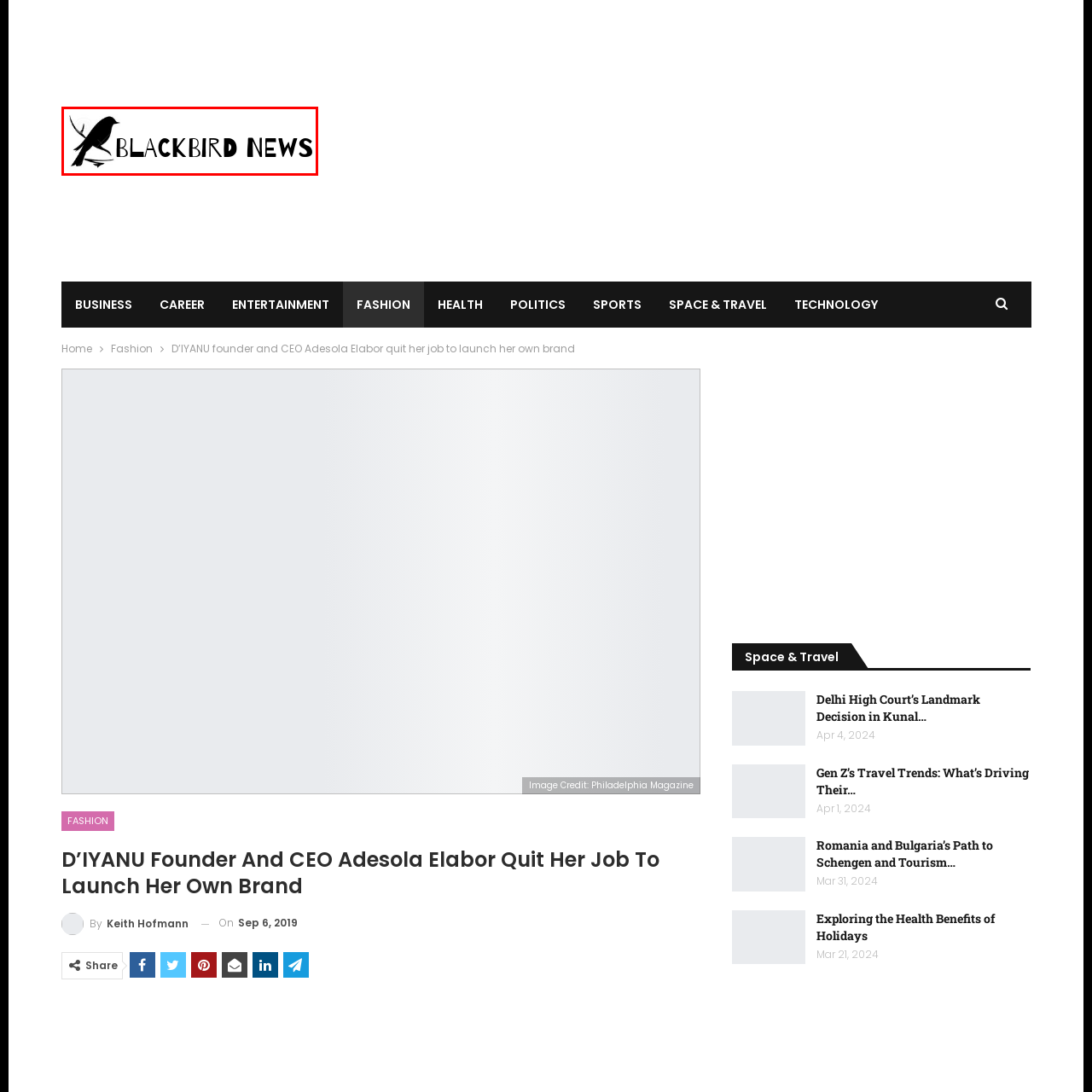What is the tone of the logo's design?
Study the image framed by the red bounding box and answer the question in detail, relying on the visual clues provided.

The combination of bold, uppercase letters for 'BLACKBIRD' and a slightly lighter weight for 'NEWS' creates a dynamic contrast, suggesting a focus on both elegance and modernity in the logo's design.